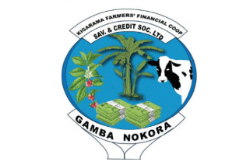Based on the image, please elaborate on the answer to the following question:
What is represented by the illustration of a cow?

According to the caption, the depiction of a cow to the right of the logo embodies livestock farming, which is one of the aspects of agriculture that the cooperative supports.